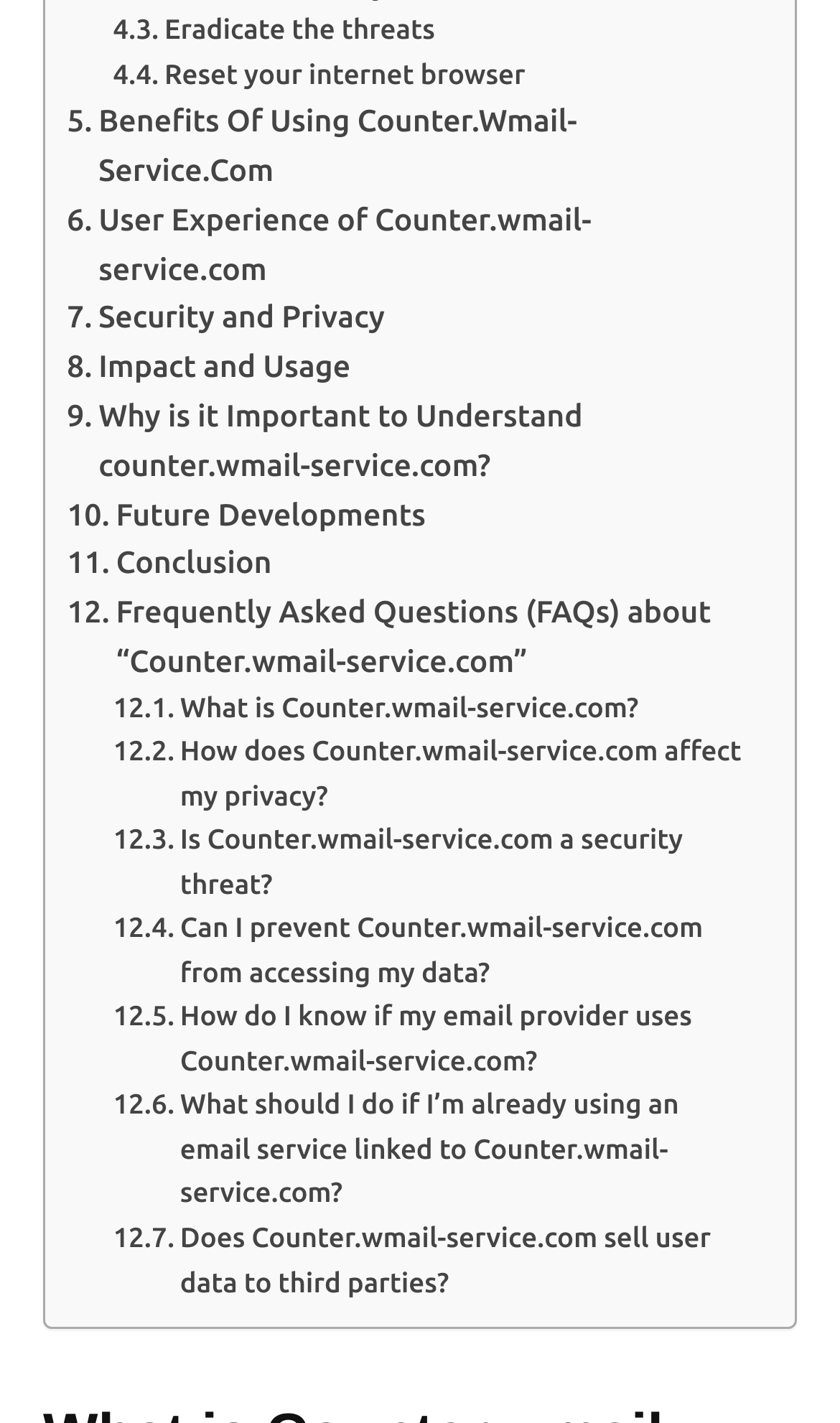What should I do if I’m already using an email service linked to Counter.wmail-service.com?
Answer the question with a detailed explanation, including all necessary information.

The link 'What should I do if I’m already using an email service linked to Counter.wmail-service.com?' suggests that if one is already using an email service linked to Counter.wmail-service.com, they should take some action, although the specific action is not mentioned on the webpage.